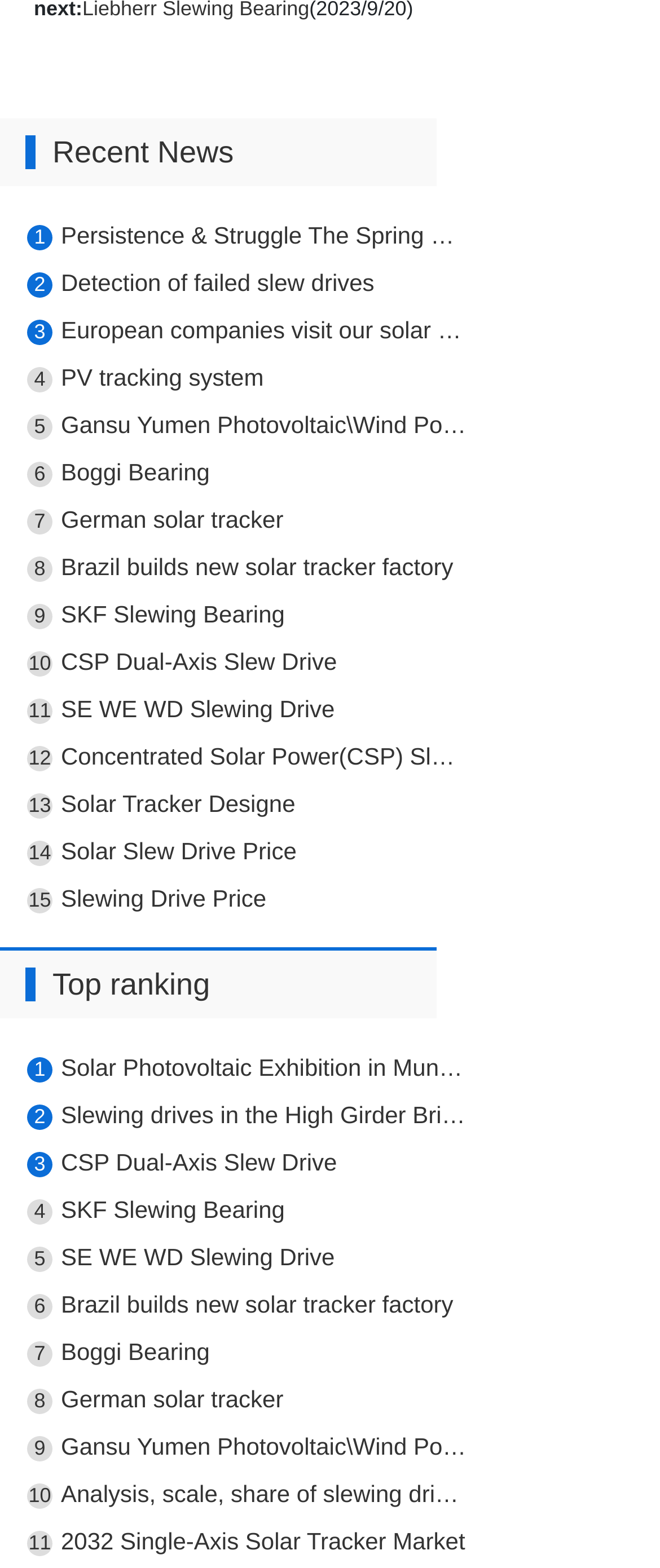Can you pinpoint the bounding box coordinates for the clickable element required for this instruction: "Check the news 'Solar Photovoltaic Exhibition in Munich, Germany in 2023'"? The coordinates should be four float numbers between 0 and 1, i.e., [left, top, right, bottom].

[0.041, 0.665, 0.708, 0.696]